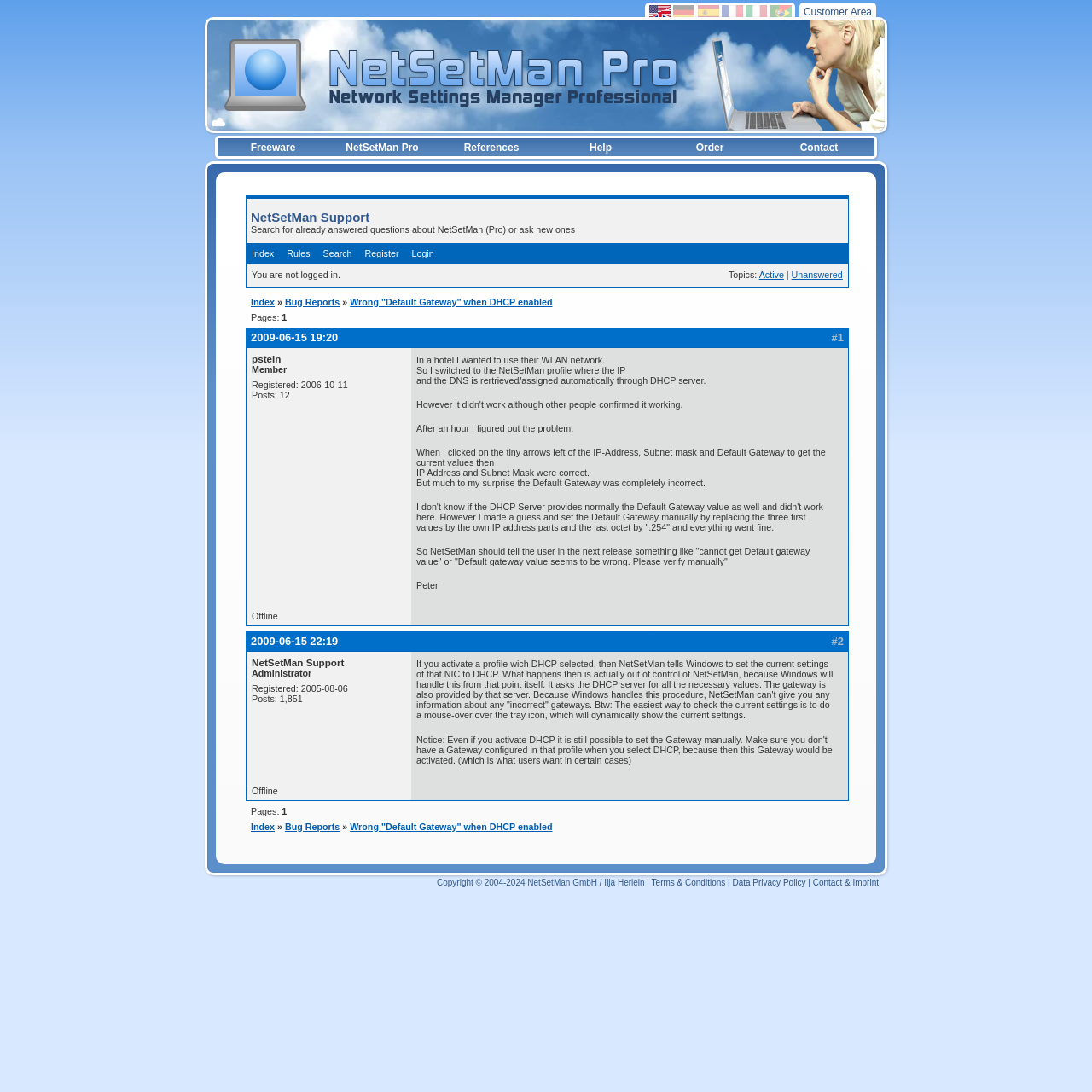Determine the bounding box coordinates for the area that needs to be clicked to fulfill this task: "View the 'Bug Reports' topic". The coordinates must be given as four float numbers between 0 and 1, i.e., [left, top, right, bottom].

[0.261, 0.272, 0.311, 0.281]